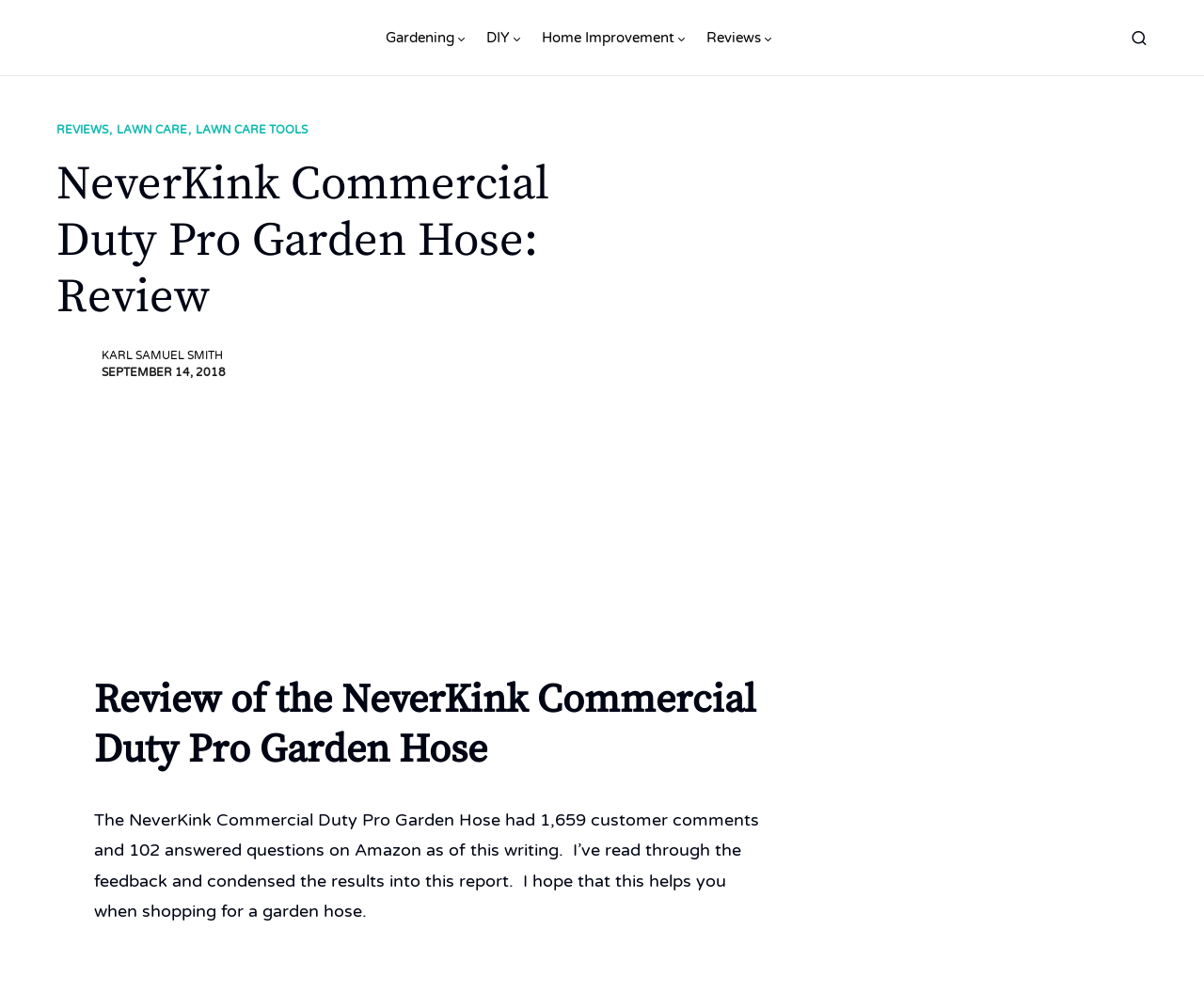Give a one-word or phrase response to the following question: What is the date of the review?

SEPTEMBER 14, 2018